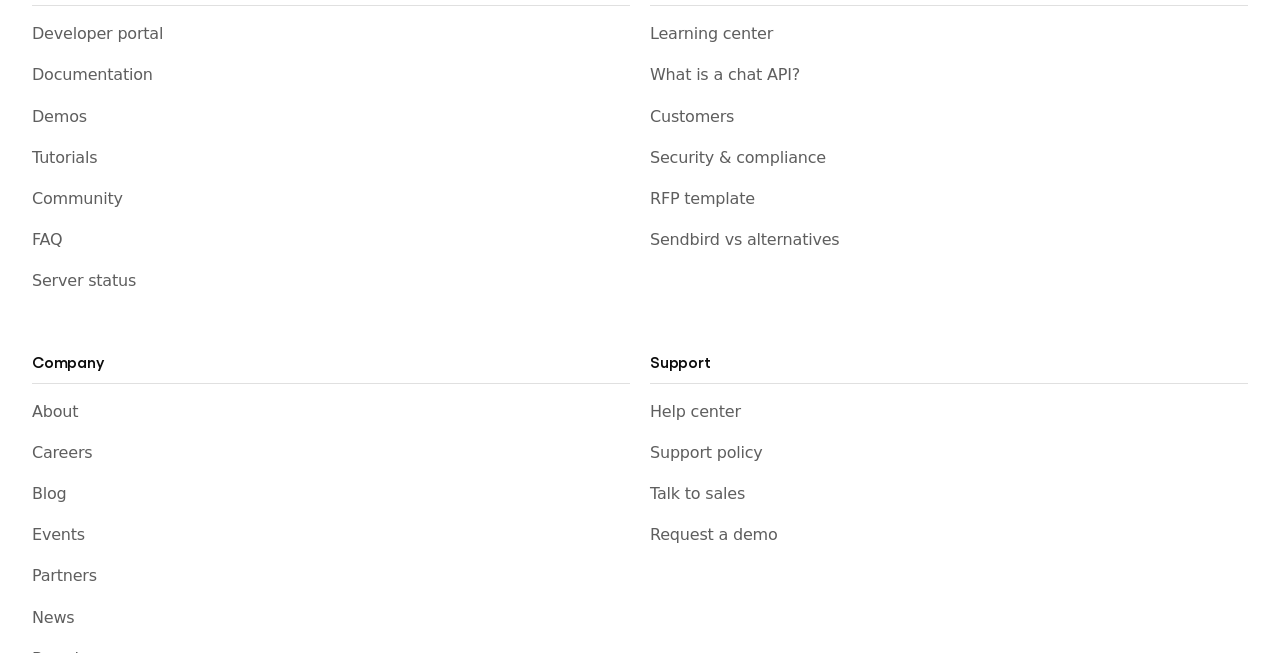Give a concise answer of one word or phrase to the question: 
How many links are there on the right side of the webpage?

9